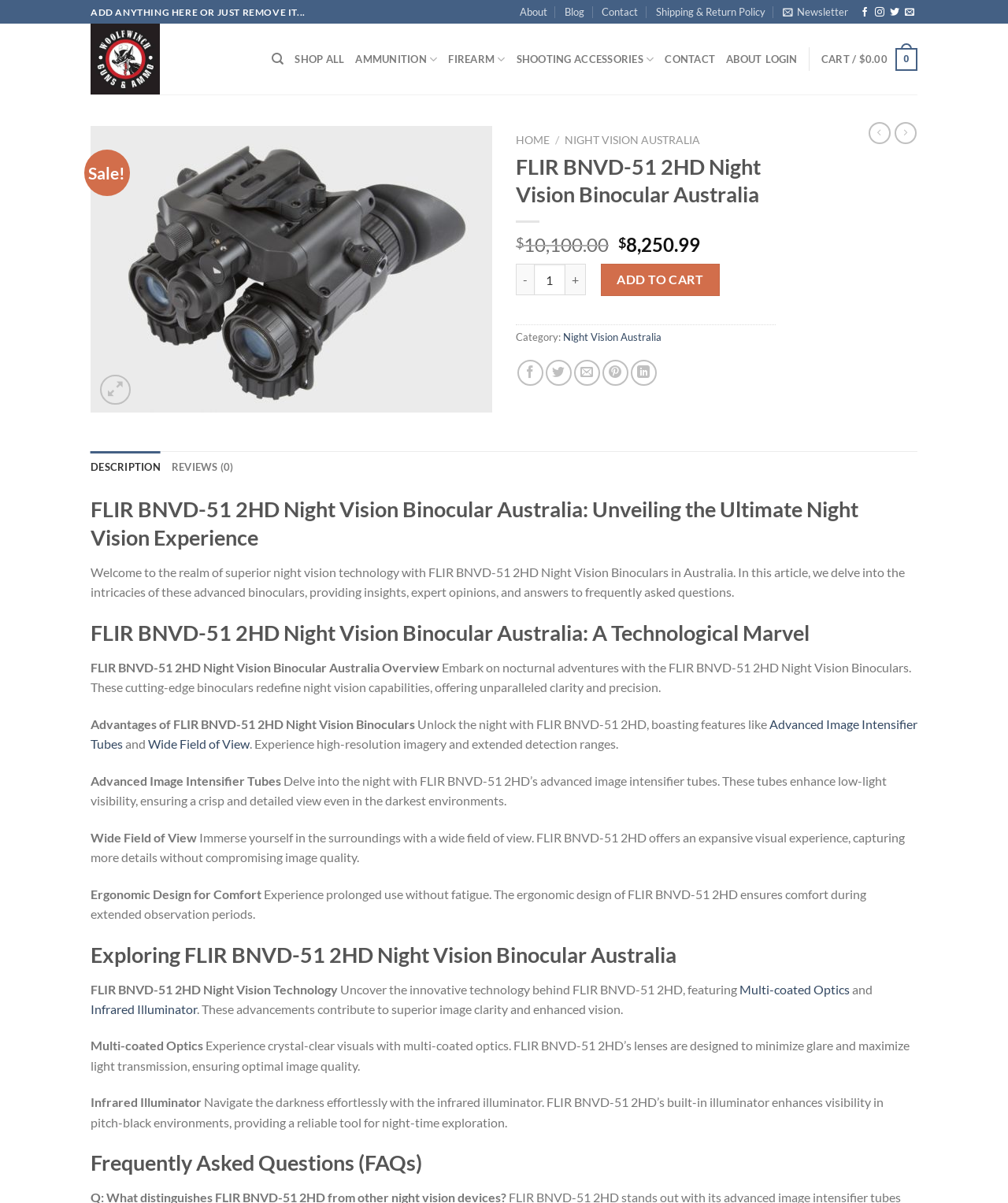Please identify the coordinates of the bounding box for the clickable region that will accomplish this instruction: "Go to the 'NIGHT VISION AUSTRALIA' category".

[0.56, 0.112, 0.695, 0.122]